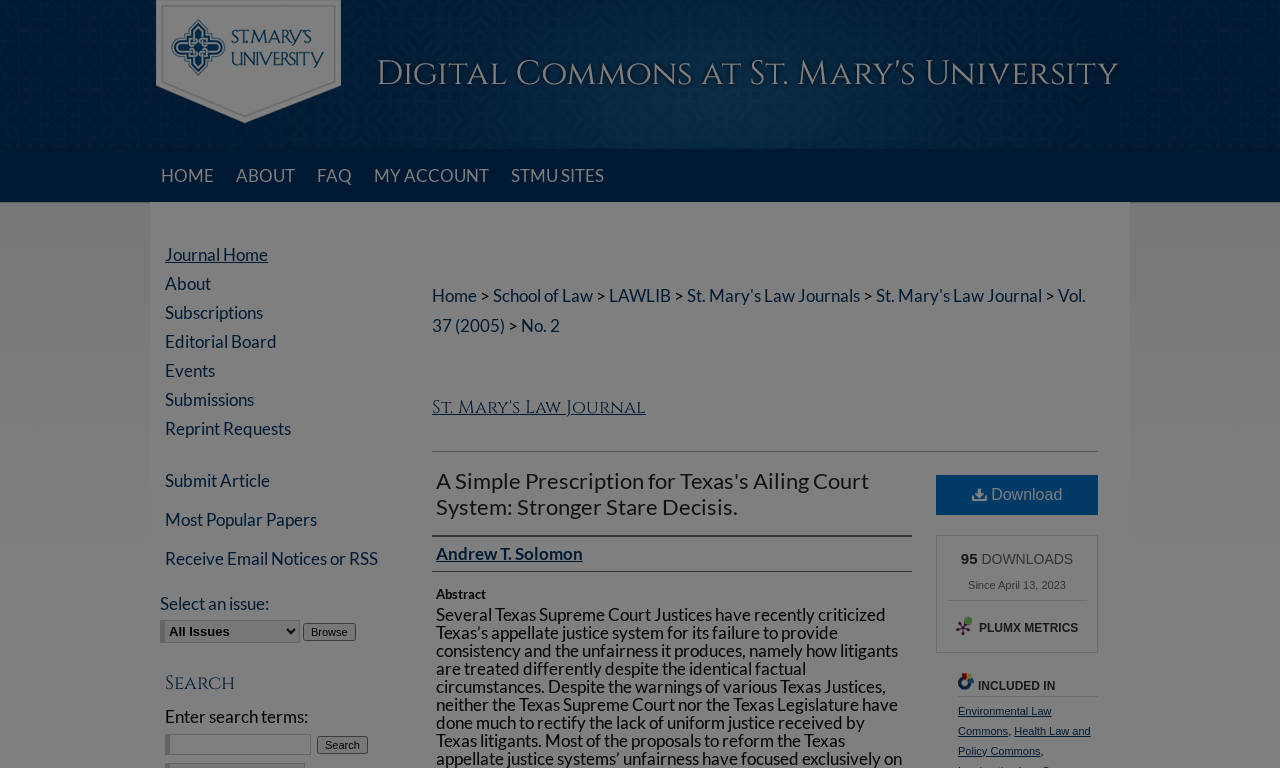Please provide a short answer using a single word or phrase for the question:
What is the download count?

95